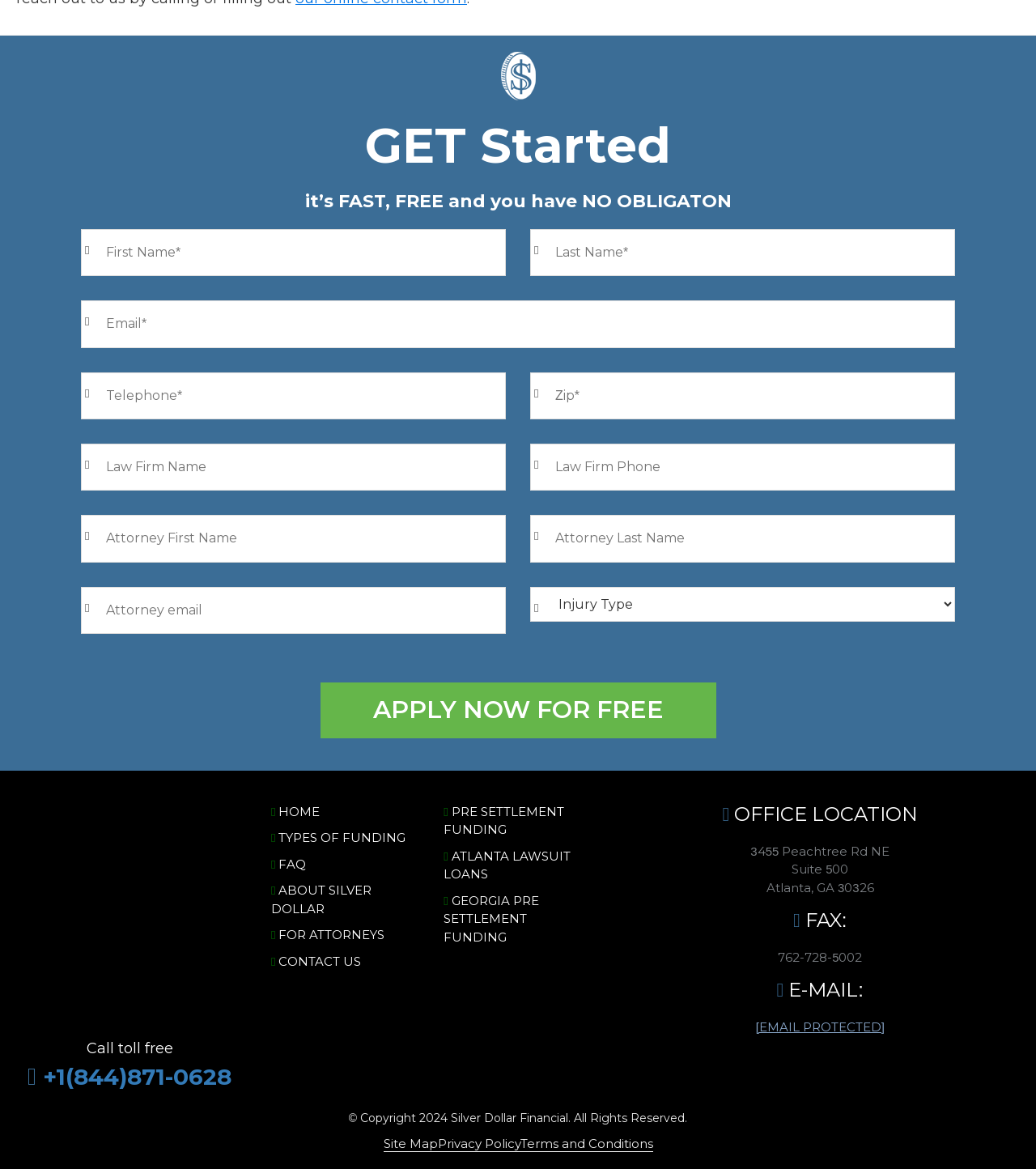Please identify the bounding box coordinates of the element on the webpage that should be clicked to follow this instruction: "check recent comment". The bounding box coordinates should be given as four float numbers between 0 and 1, formatted as [left, top, right, bottom].

None